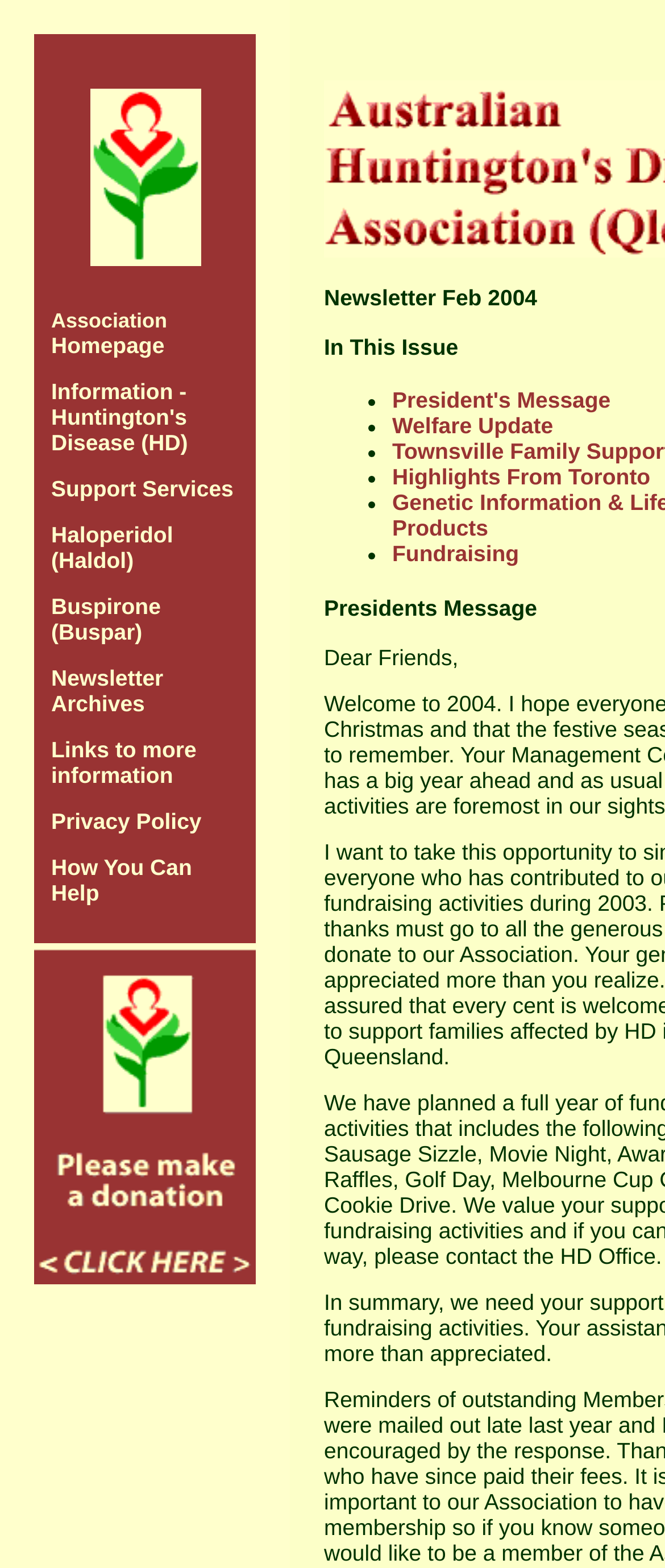What is the logo of Huntington's Disease Association?
Answer the question in as much detail as possible.

The logo is described in the webpage as 'The logo represents the head and upper torso of an individual, since Huntington's Disease may affect both mental and physical functions..................... The smaller image inside reflects the reduced physical and/or mental capabilities of an affected person...................... The symbol is shown as the flower of a growing, vibrant plant to recognize the growth and development of the work of Huntington's Disease Association throughout the world.................. It is also a sign of hope - a sign that the work and achievements of the past decade are continuing.'